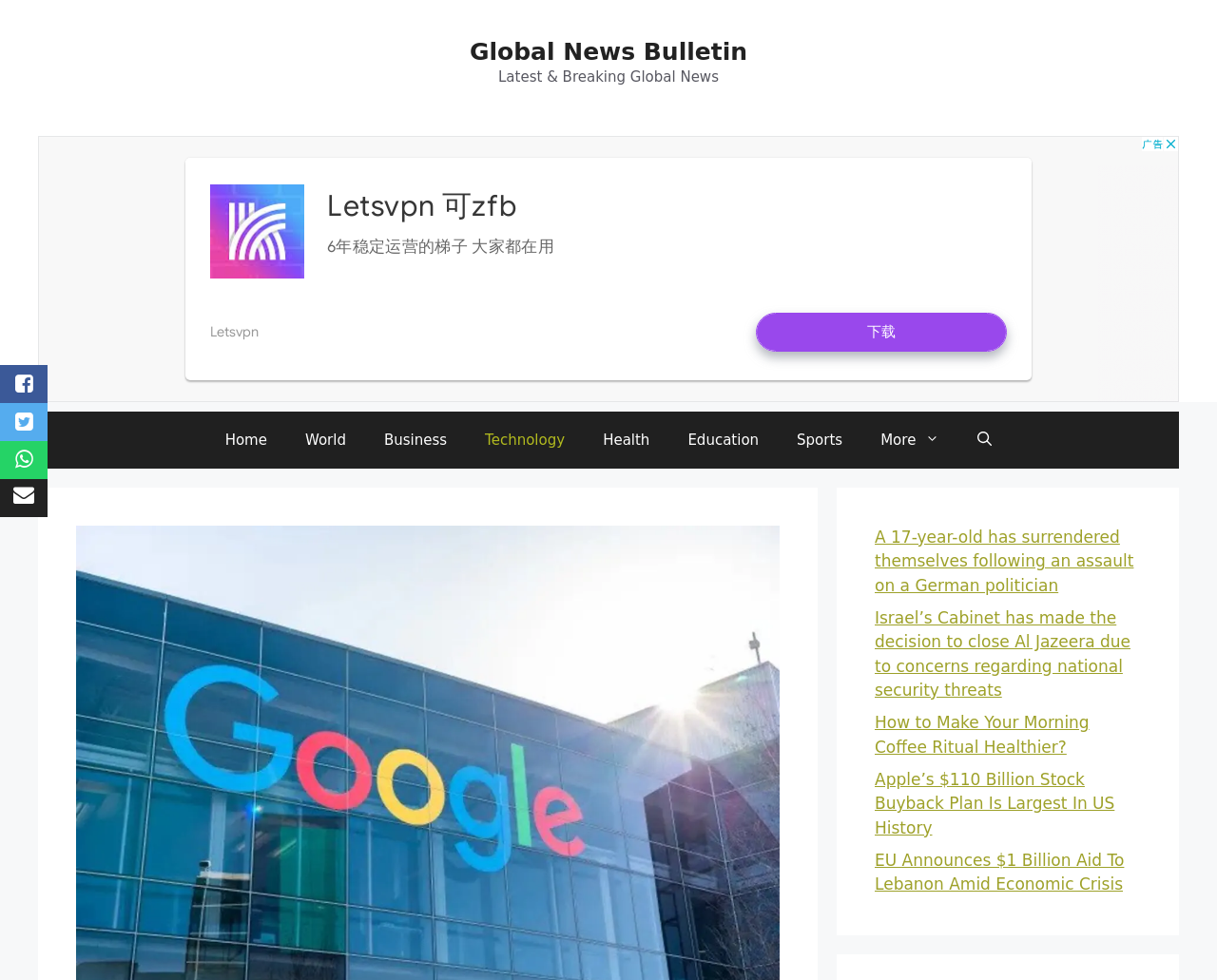What is the topic of the first news article? From the image, respond with a single word or brief phrase.

A 17-year-old surrendered